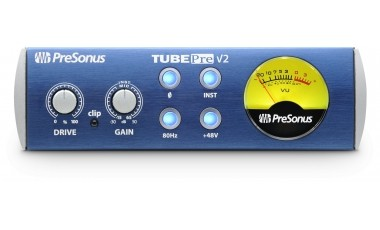Create a detailed narrative for the image.

This image showcases the PreSonus TubePre V2, a compact and affordable professional tube preamplifier renowned for its impressive dynamic range and detail. The unit features a sleek blue chassis, prominently displaying its logo and product name. On the front panel, users will find various controls including the "DRIVE" and "GAIN" knobs, which allow for precise audio manipulation. 

Additionally, it includes strategically placed buttons for "INST," "80Hz," and "+48V," catering to specific audio inputs and functionalities. A visually appealing VU meter is also present, providing real-time feedback on audio levels, essential for optimal recording settings. This versatile preamp is designed to enhance the sound quality of guitars and microphones, making it a popular choice among audio professionals.